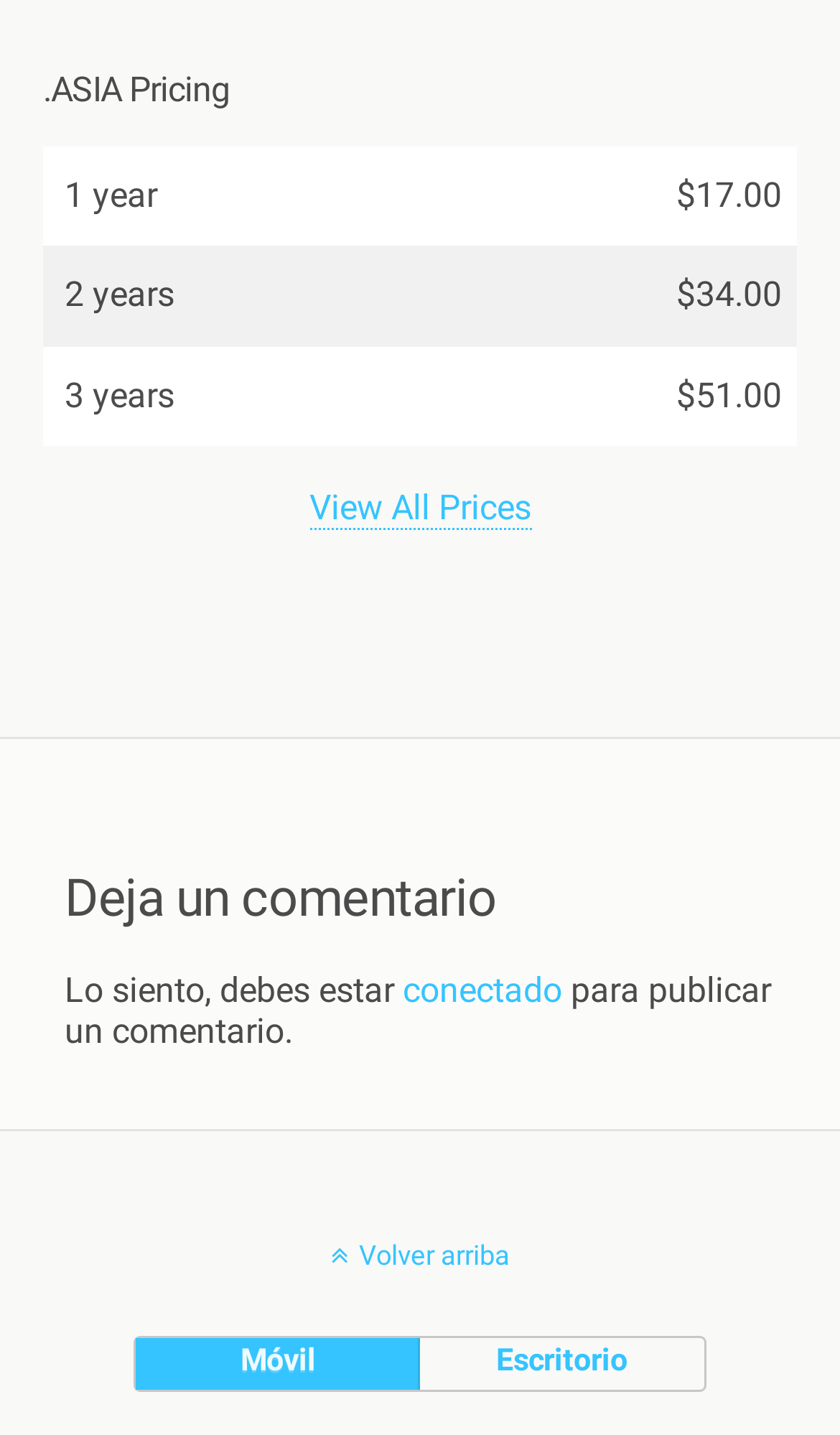What is the price for 1 year?
Look at the image and respond to the question as thoroughly as possible.

The table under the '.ASIA Pricing' heading shows the prices for different years. The first row of the table has '1 year' in the first column and '$17.00' in the second column, so the price for 1 year is $17.00.